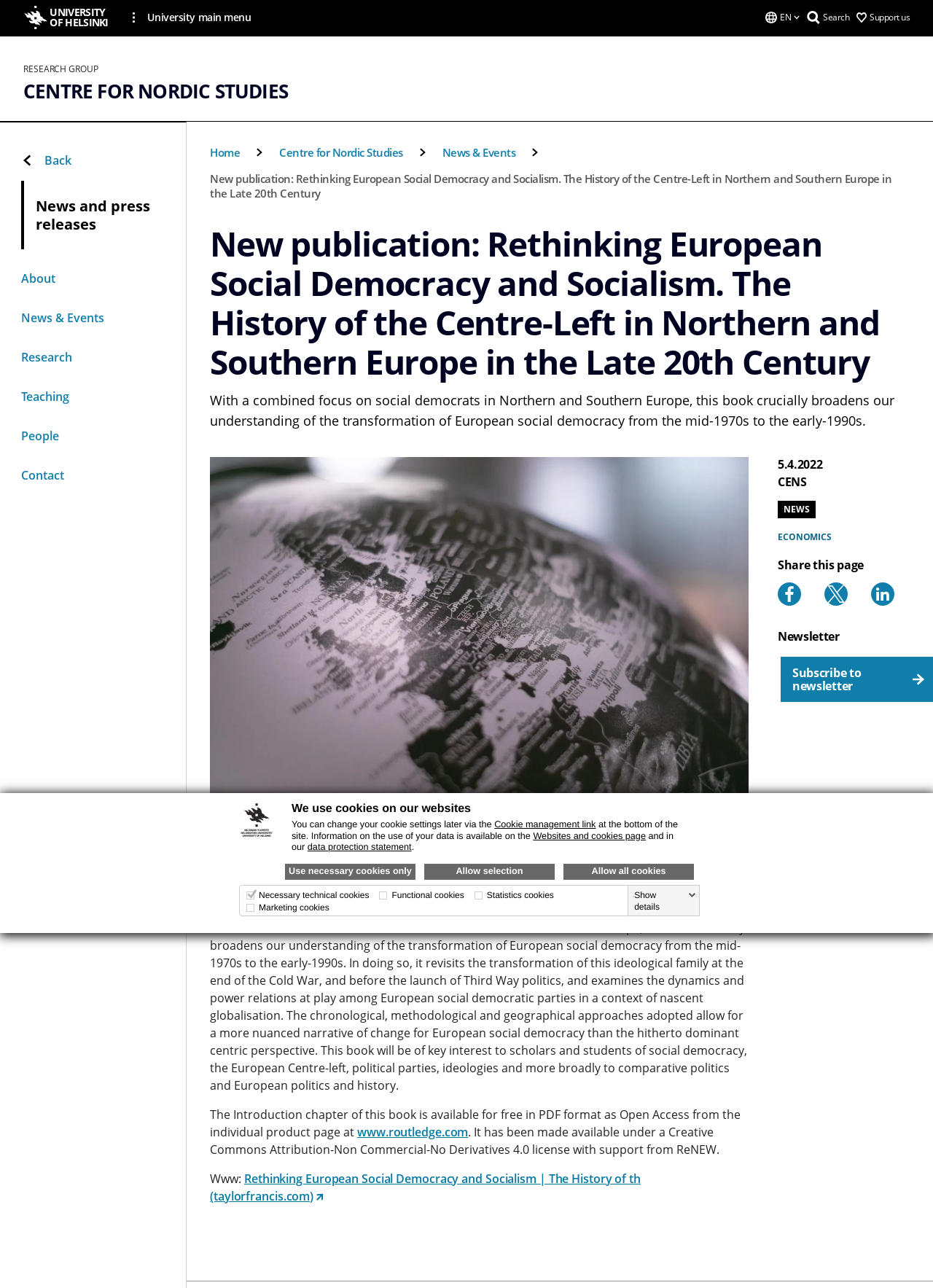Refer to the screenshot and give an in-depth answer to this question: What is the language of the webpage?

I found the answer by looking at the language menu on the top-right corner of the webpage, which shows 'EN' as the current language.